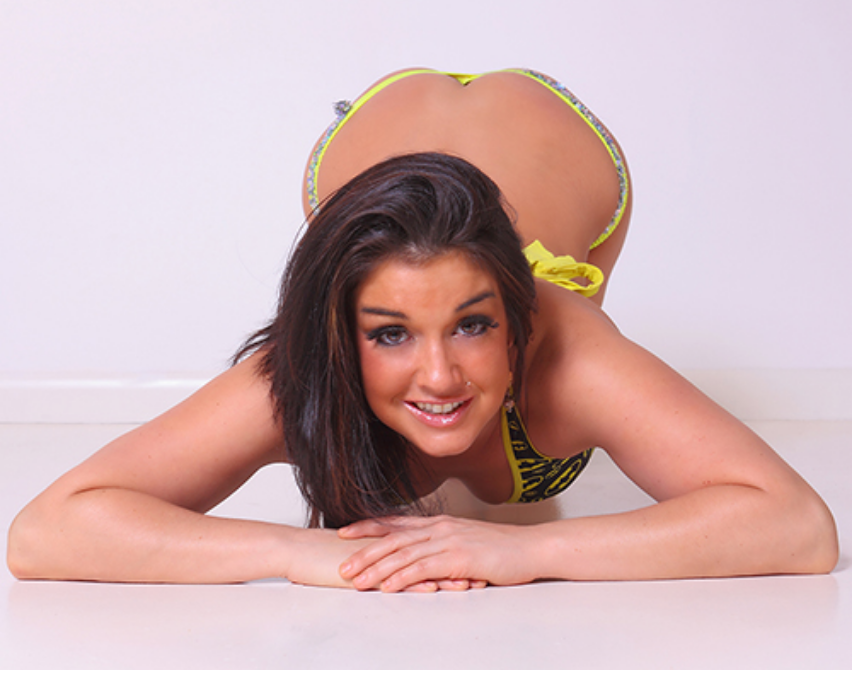Interpret the image and provide an in-depth description.

The image features a woman modeling while playfully posing on a white backdrop. She is dressed in a bright yellow bikini adorned with black patterns, which accentuates her confident and cheerful demeanor. Her hair is styled in loose waves, and she has a radiant smile as she looks directly at the camera, creating an engaging and inviting atmosphere. This shot is part of an interview titled "Elizabeth Sin Interview," where she discusses topics related to relationships and superheroes, highlighting the intersection of popular culture and personal experiences.